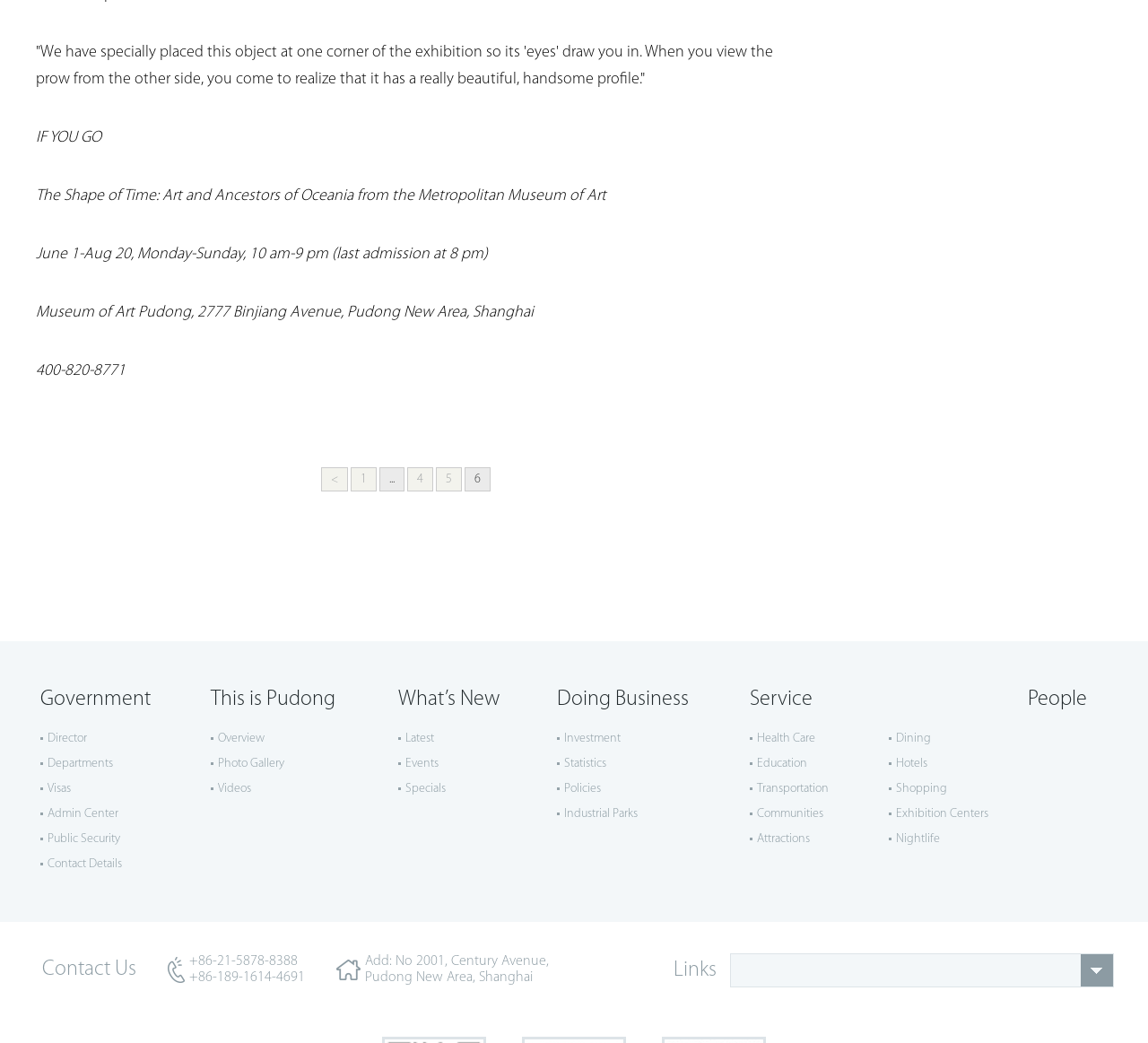What is the location of the Museum of Art Pudong?
Please answer the question with as much detail and depth as you can.

I found the answer by looking at the StaticText element with the text 'Museum of Art Pudong, 2777 Binjiang Avenue, Pudong New Area, Shanghai' which provides the location of the museum.